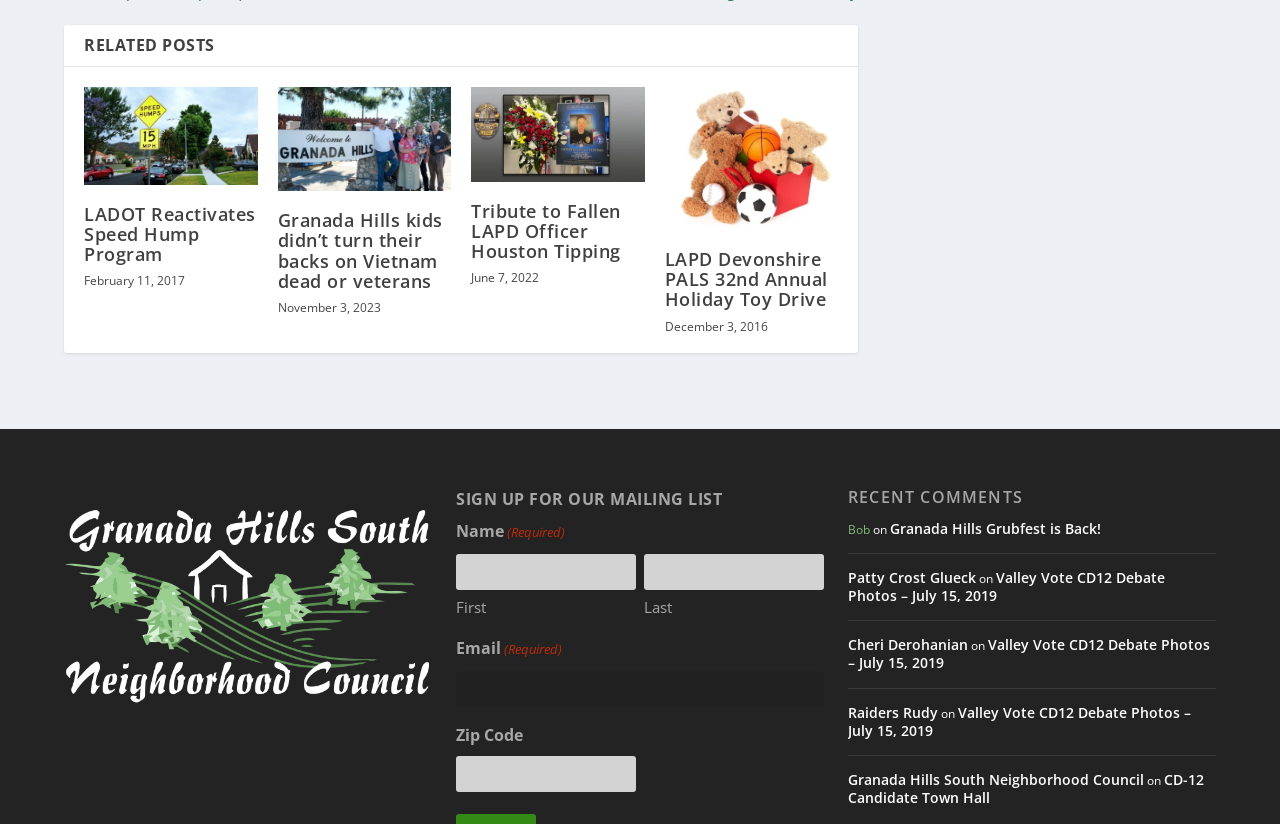What is the title of the 'RELATED POSTS' section?
Provide a one-word or short-phrase answer based on the image.

RELATED POSTS